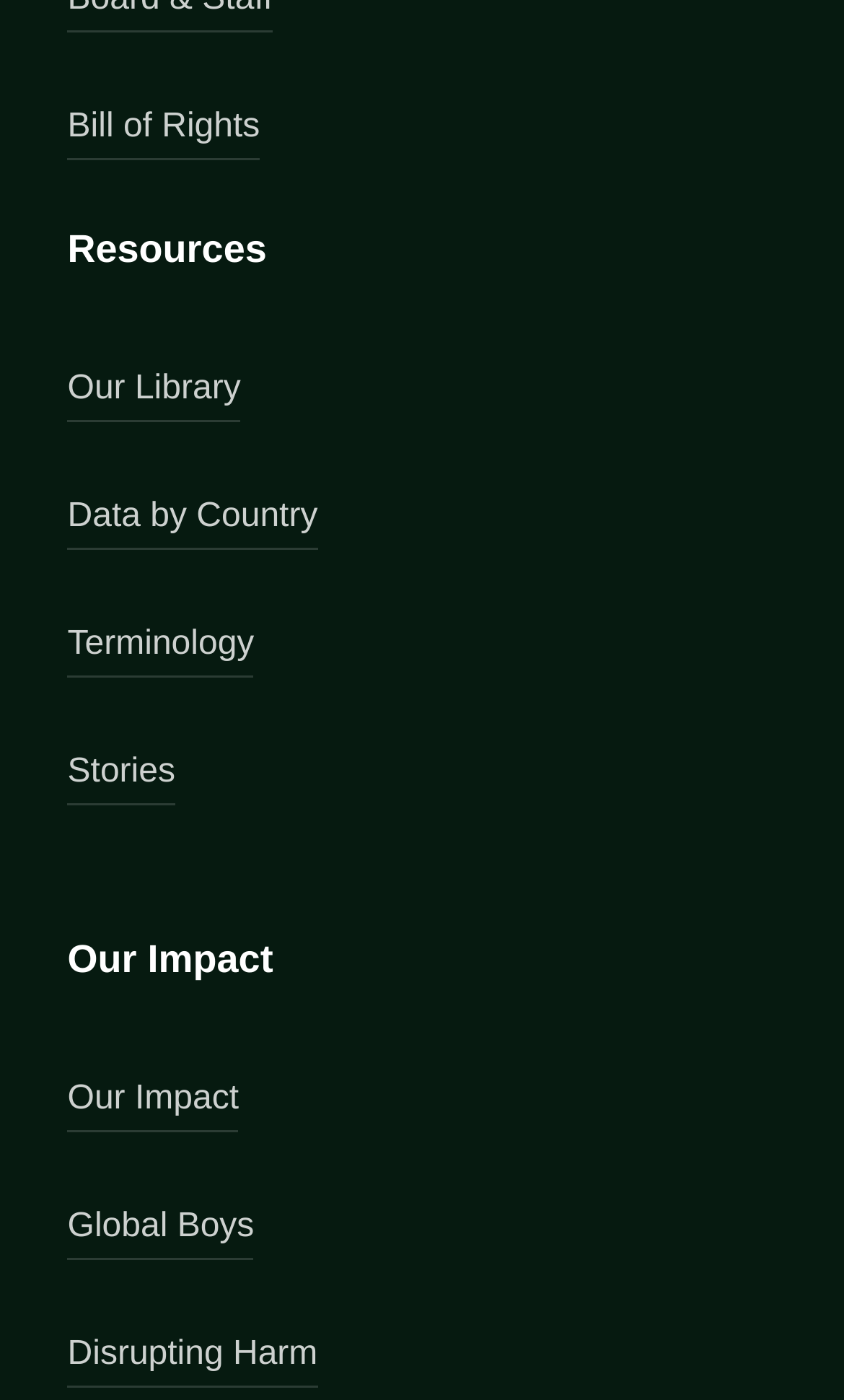Based on the provided description, "Stories", find the bounding box of the corresponding UI element in the screenshot.

[0.08, 0.531, 0.208, 0.576]